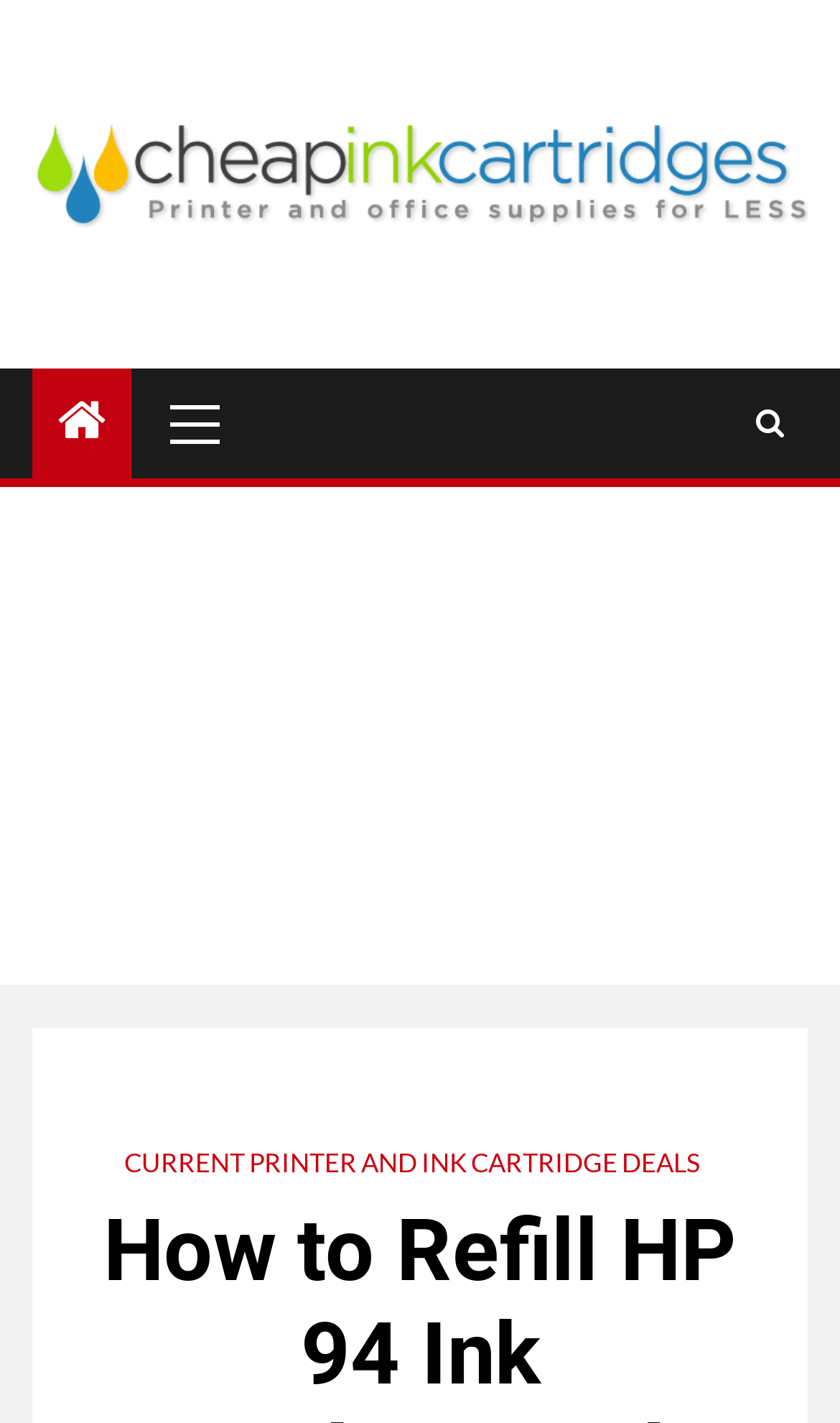What is the logo above the primary menu?
Please provide a single word or phrase as your answer based on the screenshot.

Cheap Ink Printer Cartridges and Laser Toner